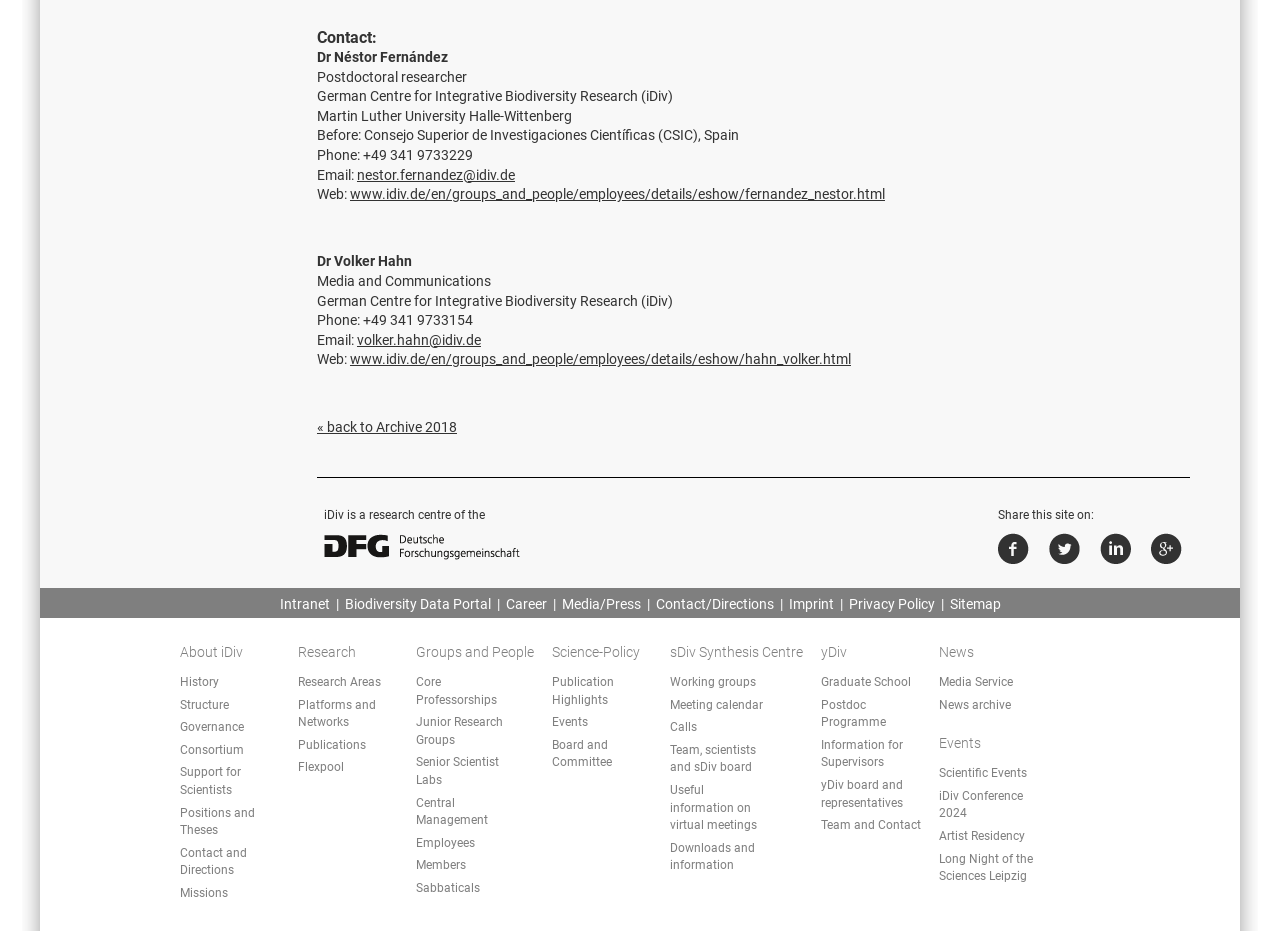What is the purpose of the 'Share this site on:' section?
Look at the image and provide a short answer using one word or a phrase.

To share the website on social media